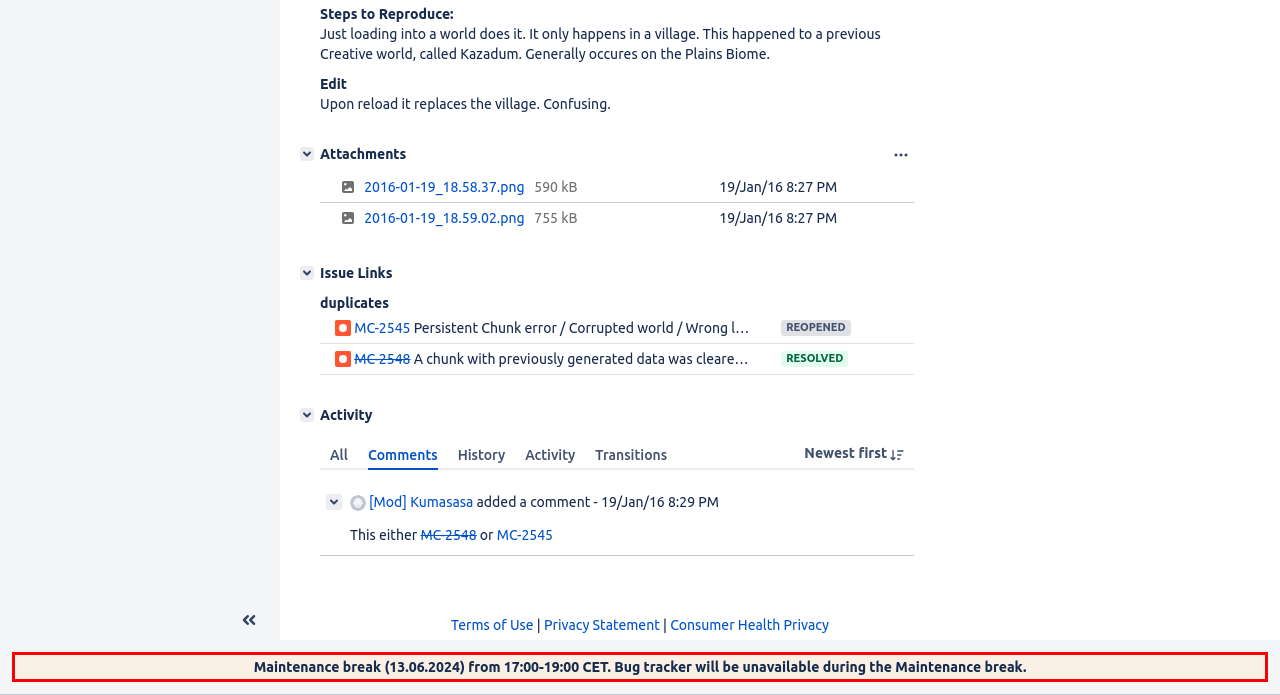Find the bounding box coordinates corresponding to the UI element with the description: "Newest first". The coordinates should be formatted as [left, top, right, bottom], with values as floats between 0 and 1.

[0.621, 0.635, 0.714, 0.672]